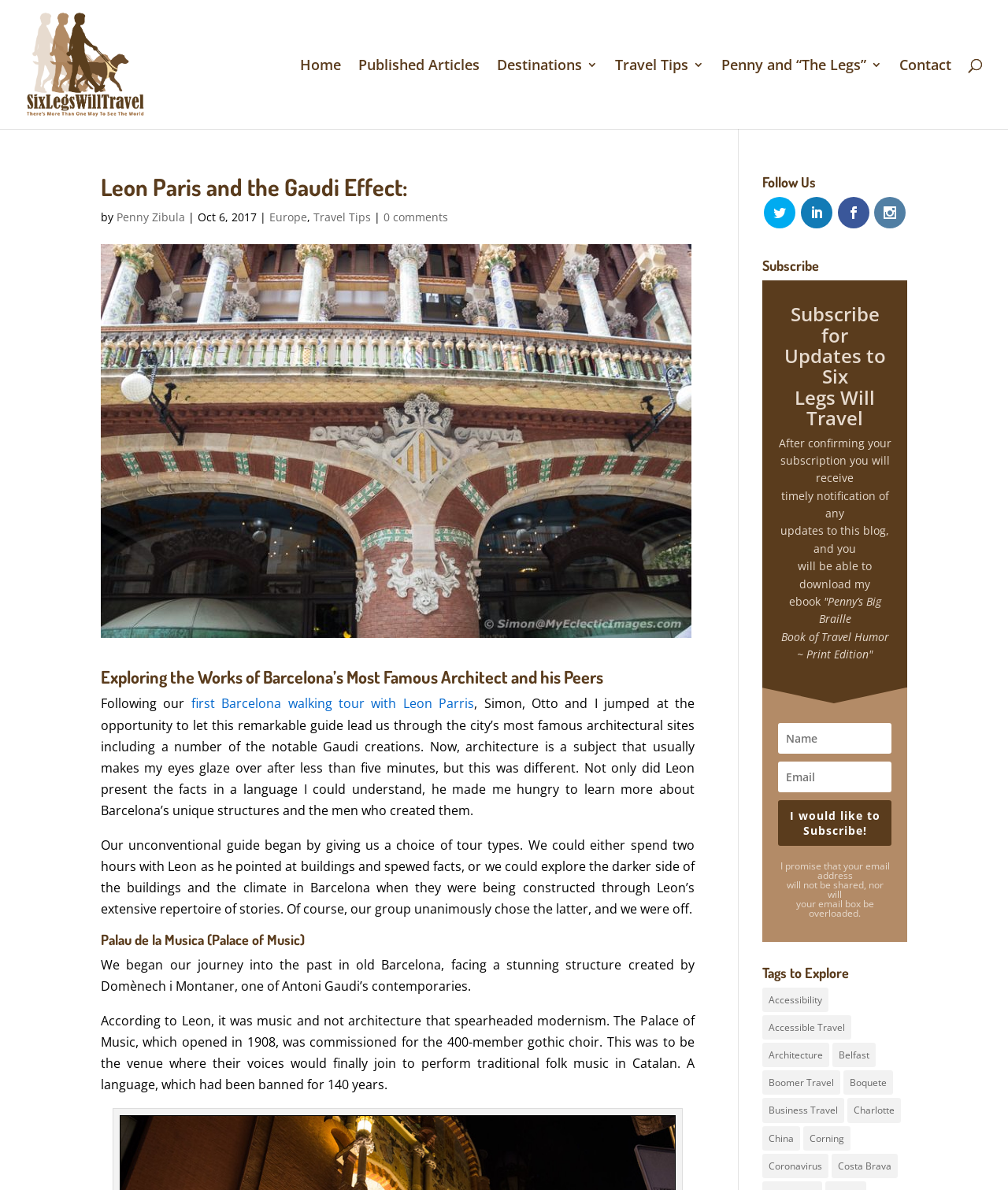Please determine the bounding box coordinates, formatted as (top-left x, top-left y, bottom-right x, bottom-right y), with all values as floating point numbers between 0 and 1. Identify the bounding box of the region described as: Accessible Travel

[0.756, 0.853, 0.845, 0.874]